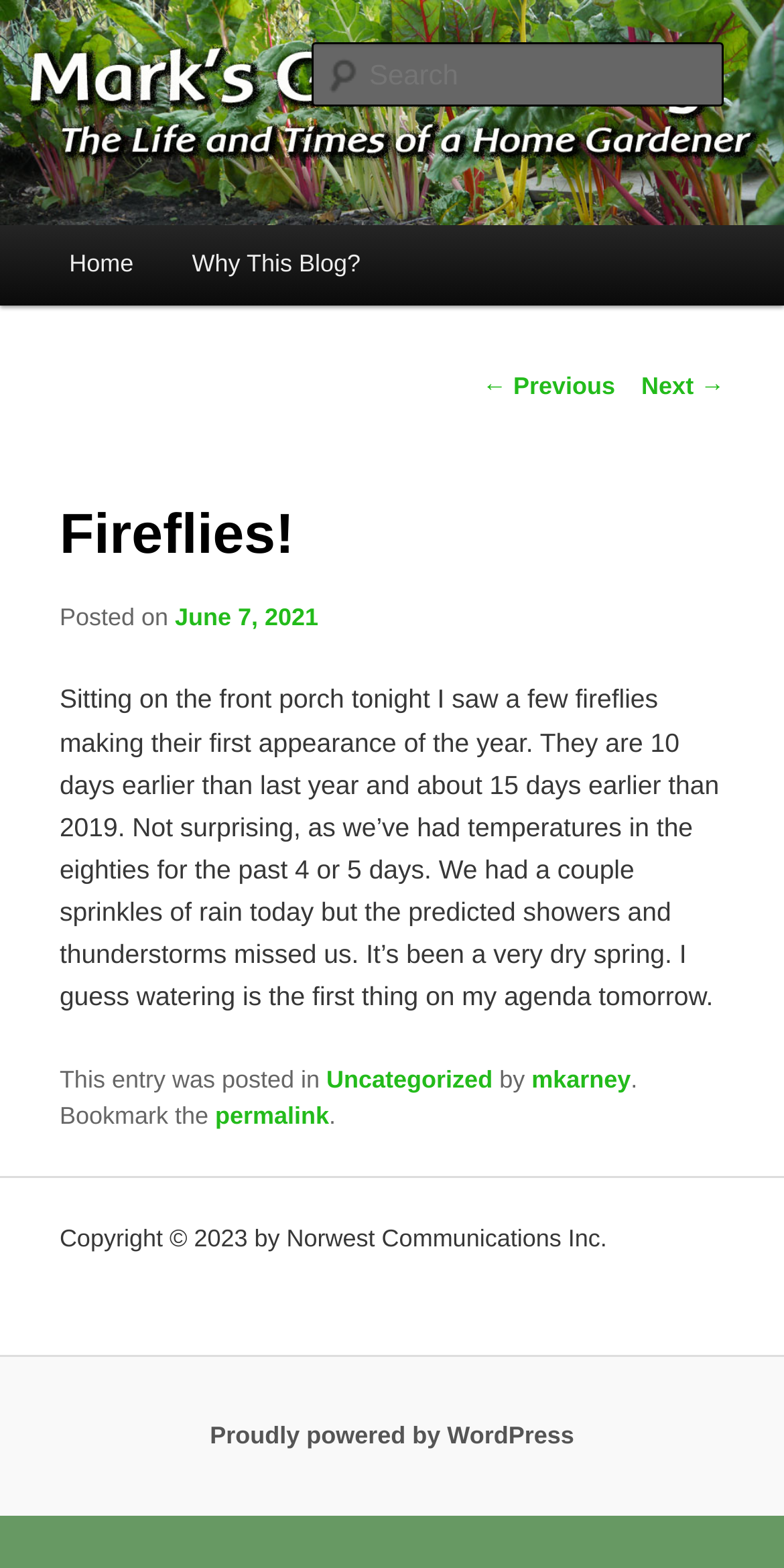Find the bounding box coordinates of the area to click in order to follow the instruction: "Go to home page".

[0.051, 0.144, 0.208, 0.195]